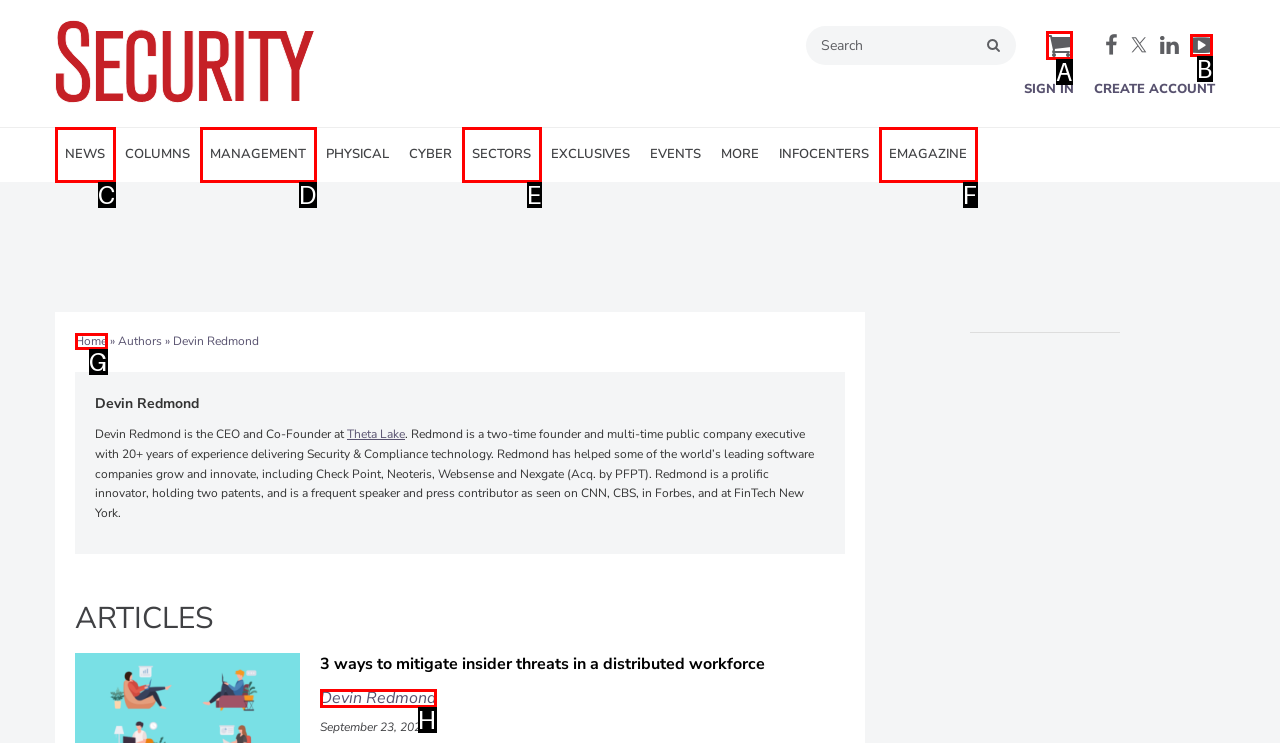Based on the provided element description: SECTORS, identify the best matching HTML element. Respond with the corresponding letter from the options shown.

E